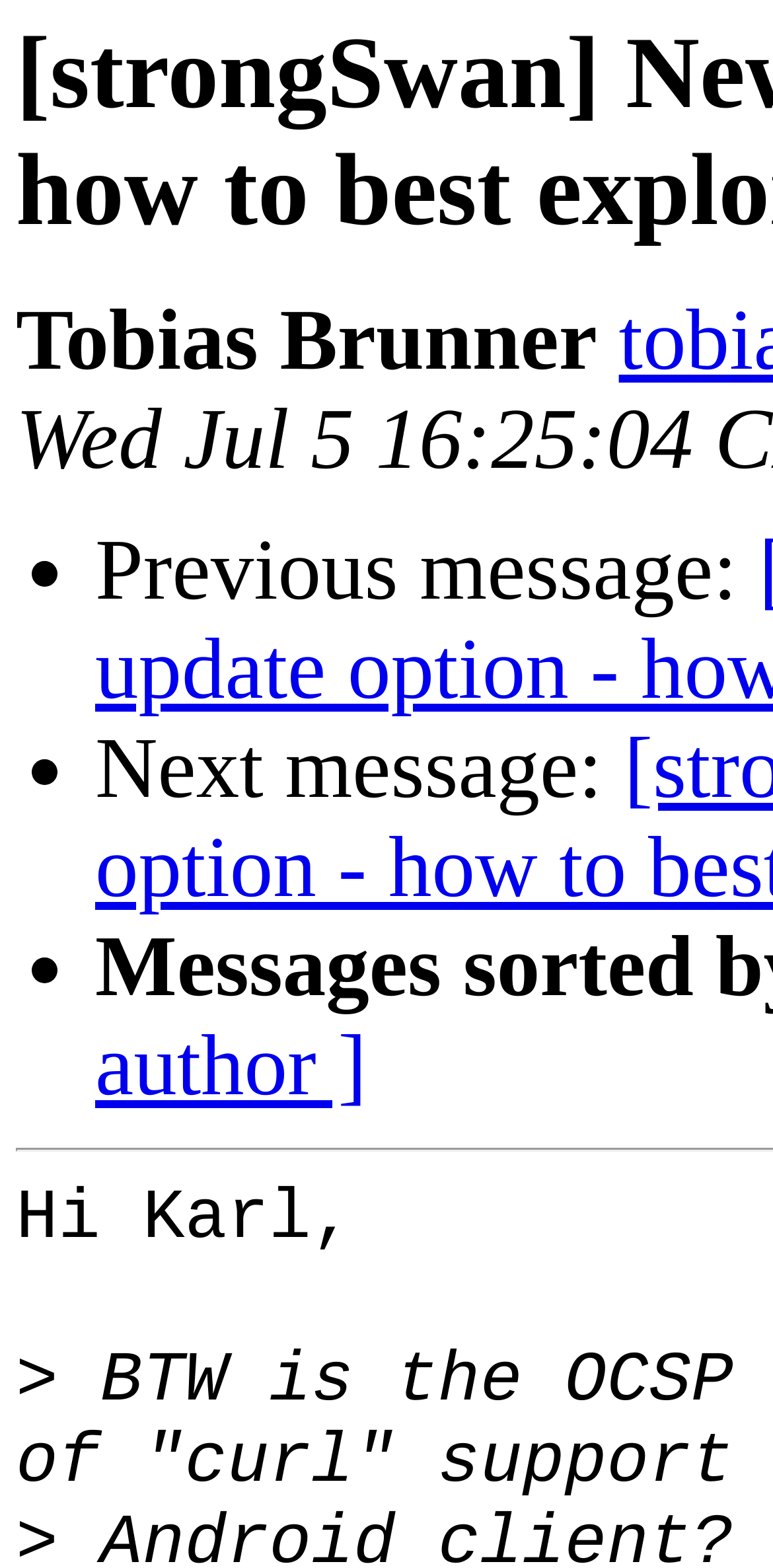Please answer the following question using a single word or phrase: 
What is the purpose of the list markers?

To indicate navigation options